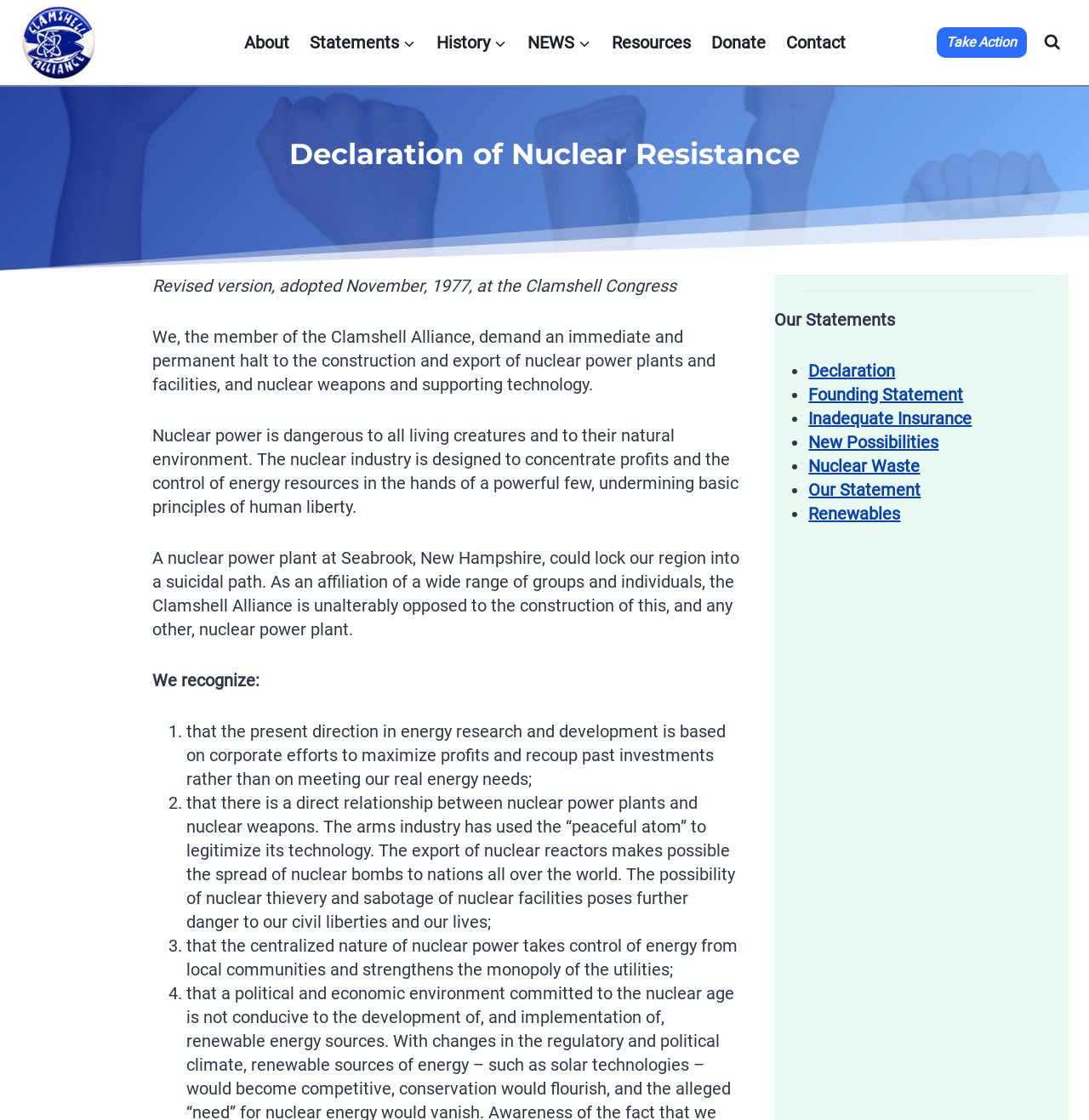Please specify the bounding box coordinates of the region to click in order to perform the following instruction: "Click on the 'Take Action' link".

[0.86, 0.025, 0.943, 0.051]